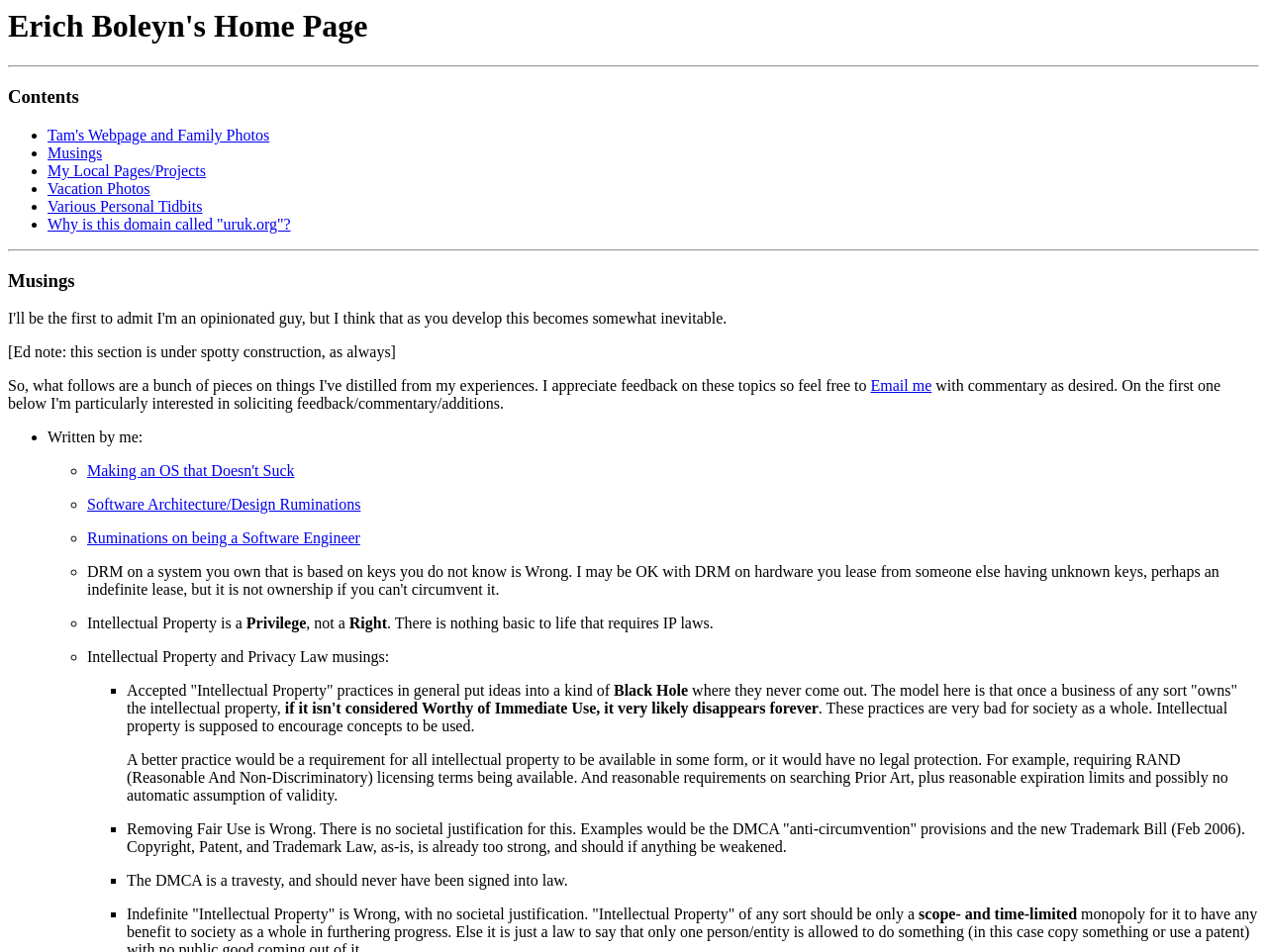Could you indicate the bounding box coordinates of the region to click in order to complete this instruction: "Email me".

[0.687, 0.396, 0.735, 0.414]